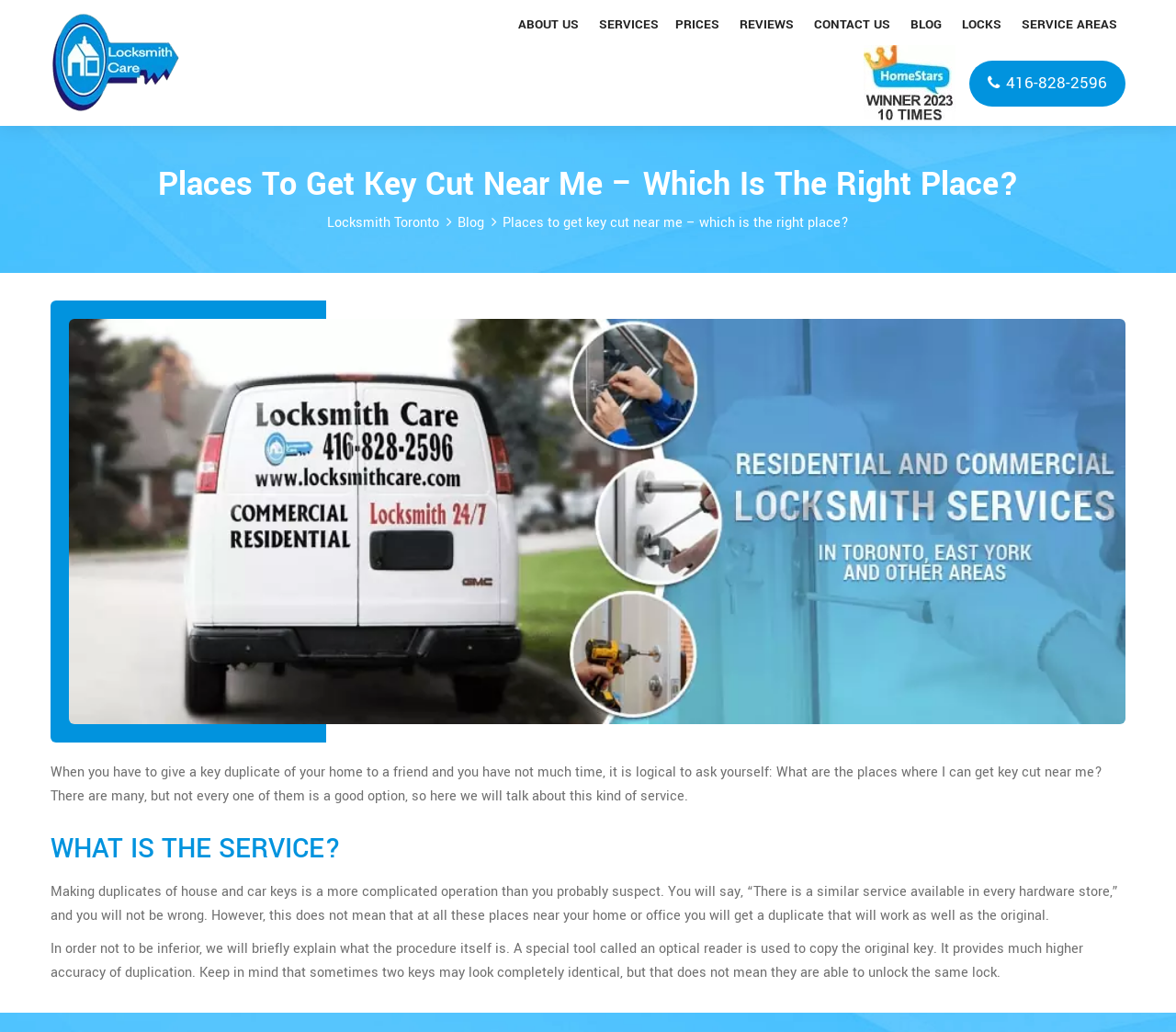What is the name of the locksmith service?
Answer the question with a single word or phrase by looking at the picture.

Locksmith Care